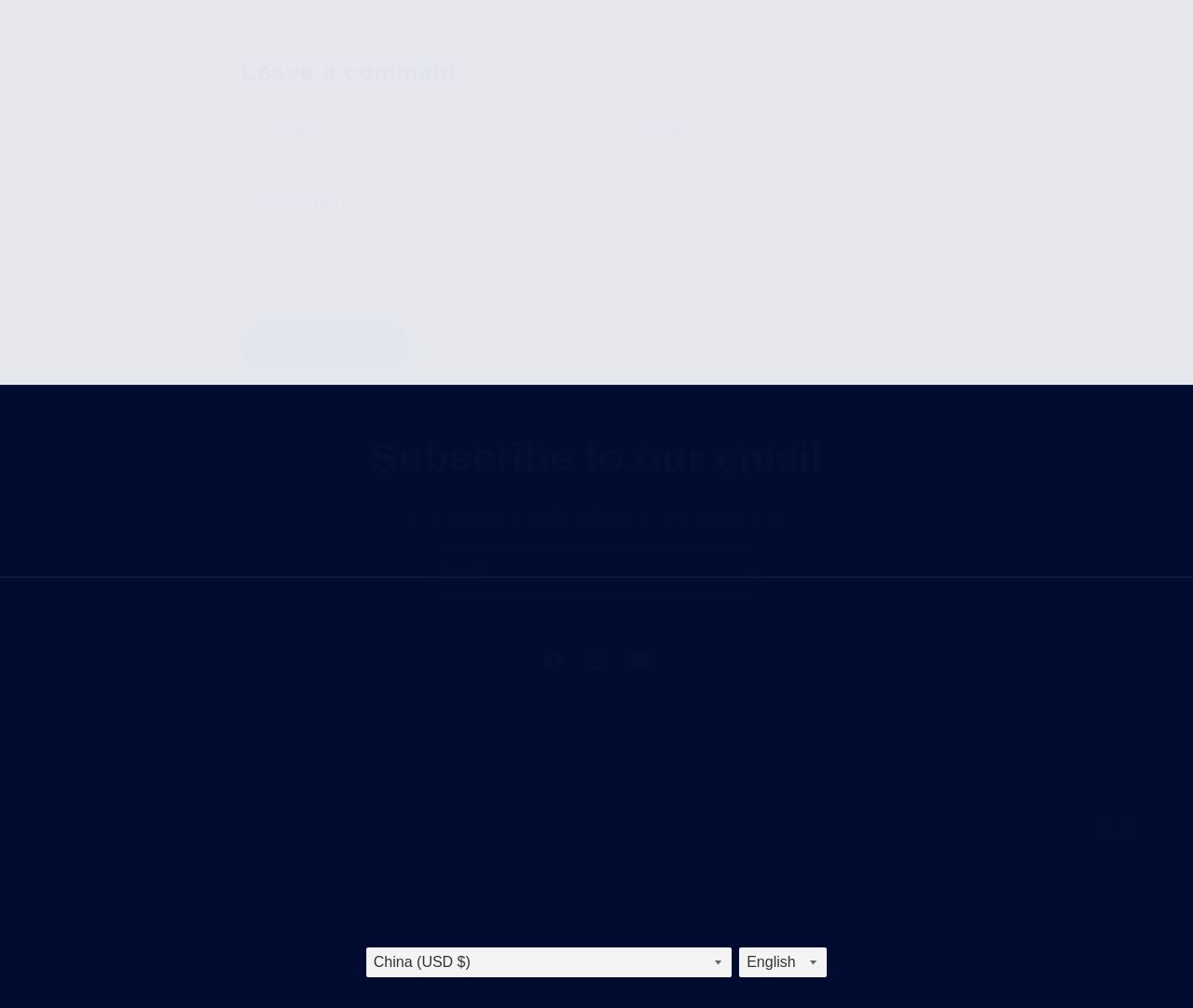What year is the copyright for?
Please use the image to deliver a detailed and complete answer.

The copyright year mentioned at the bottom of the webpage is 2024, indicating that the content is copyrighted until that year.